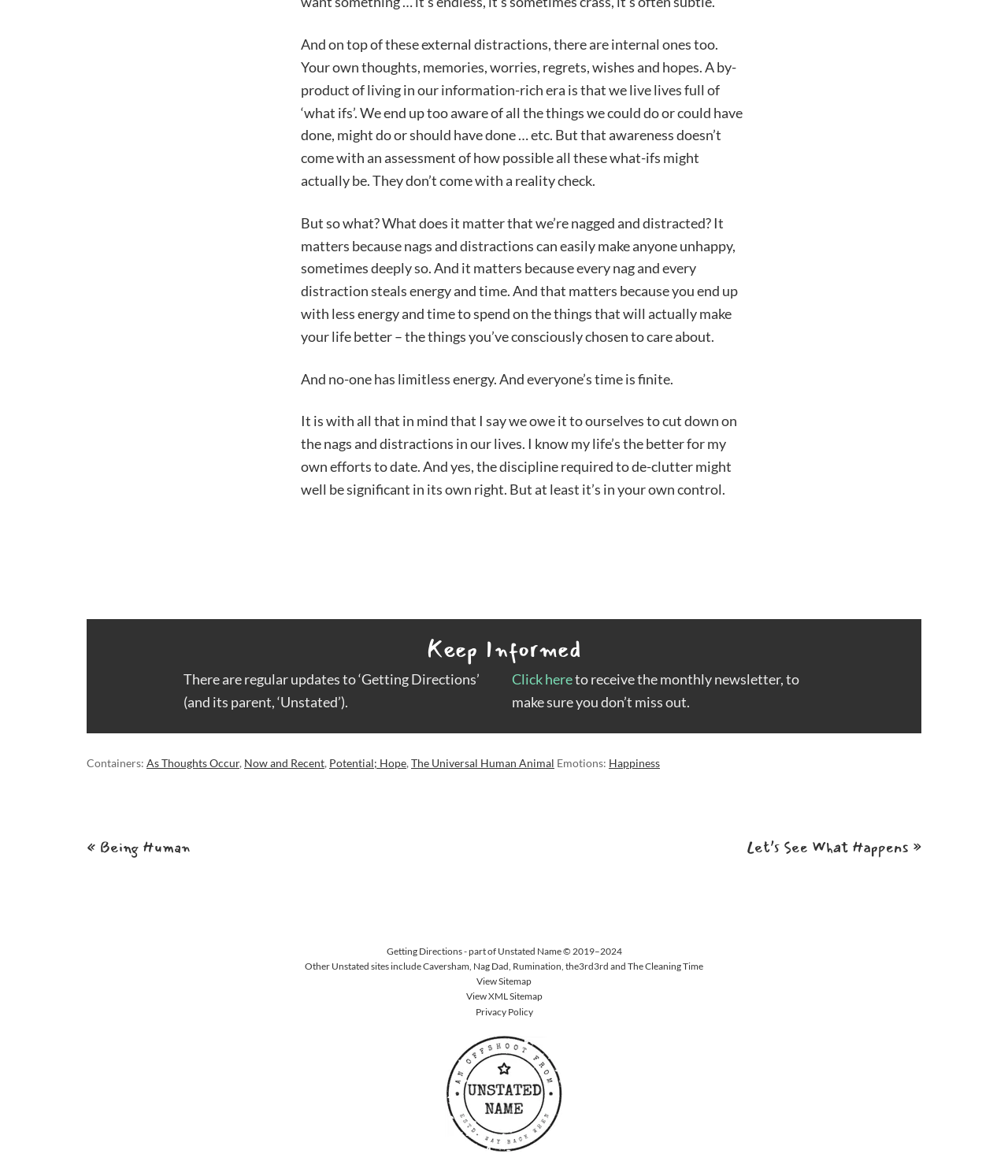How many links are there in the footer? Observe the screenshot and provide a one-word or short phrase answer.

9